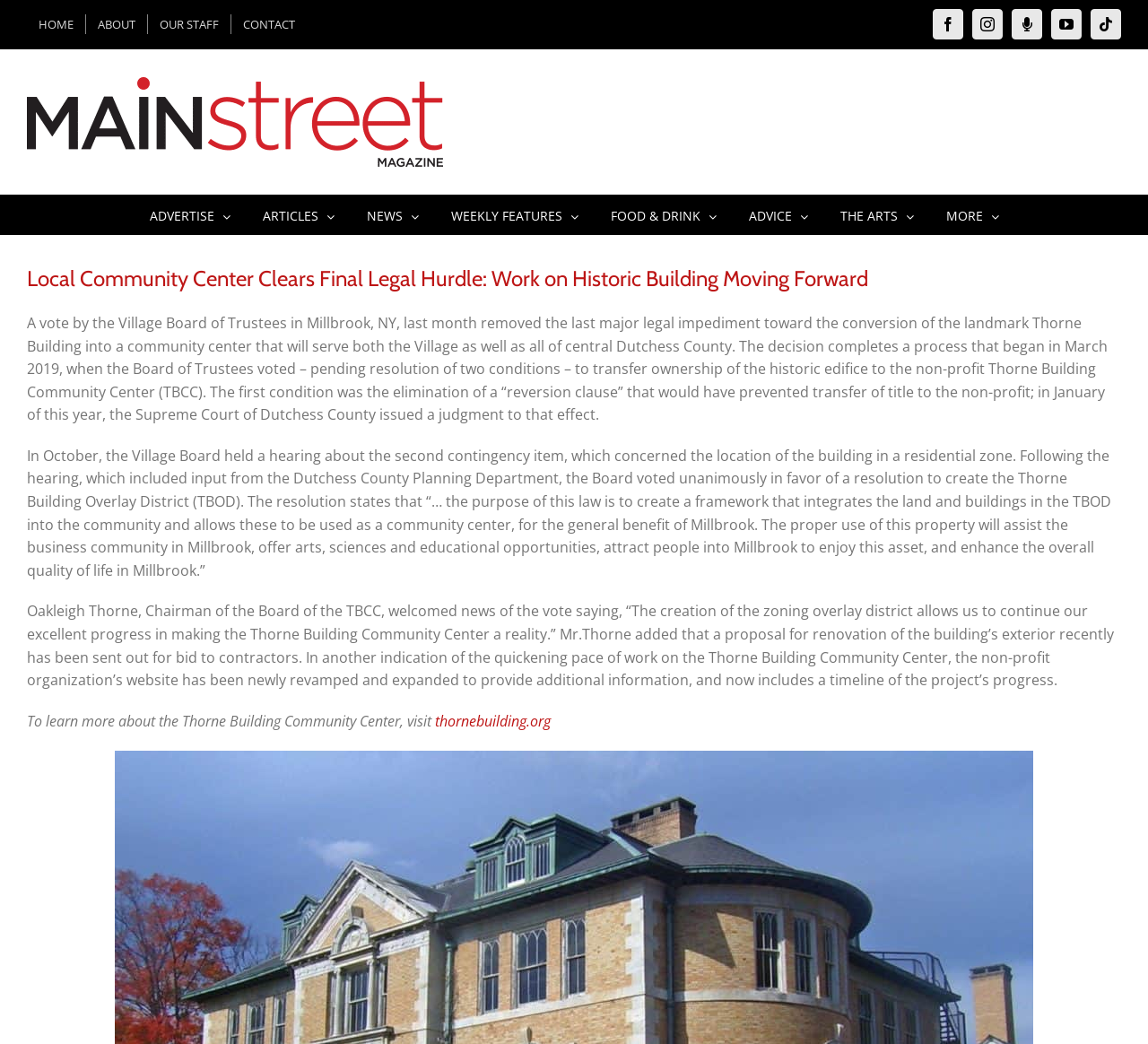Highlight the bounding box of the UI element that corresponds to this description: "ABOUT".

[0.075, 0.014, 0.128, 0.033]